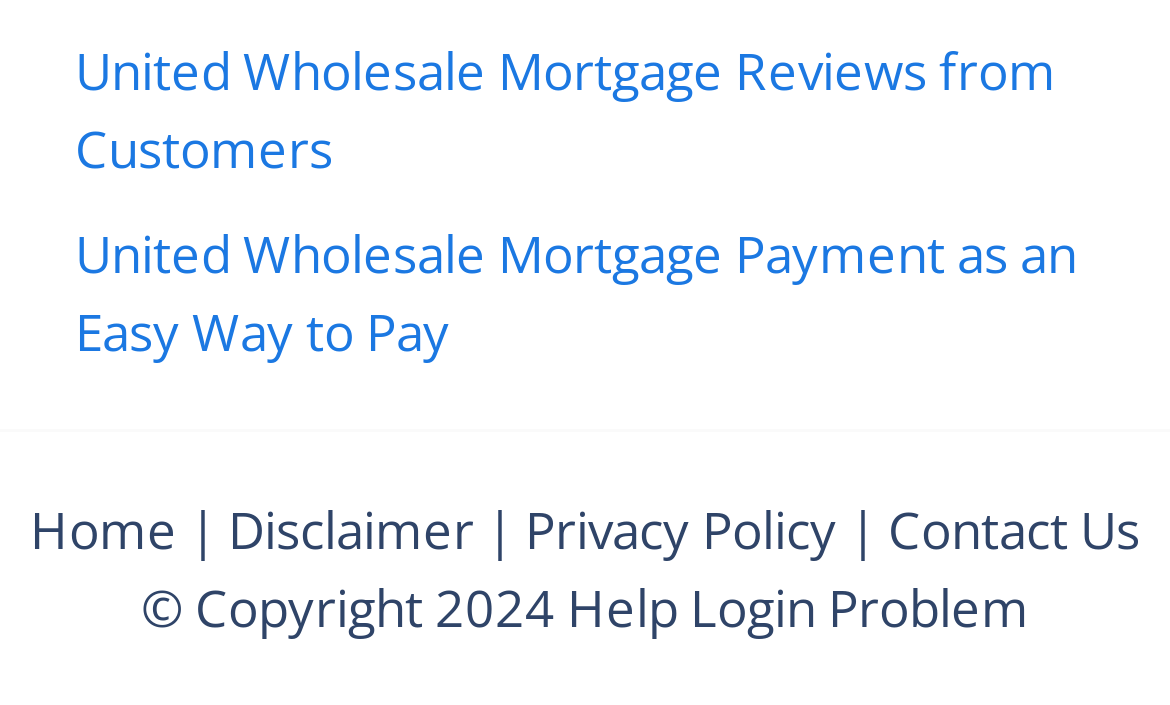Give a one-word or short phrase answer to this question: 
What are the main sections of the webpage?

Home, Disclaimer, Privacy Policy, Contact Us